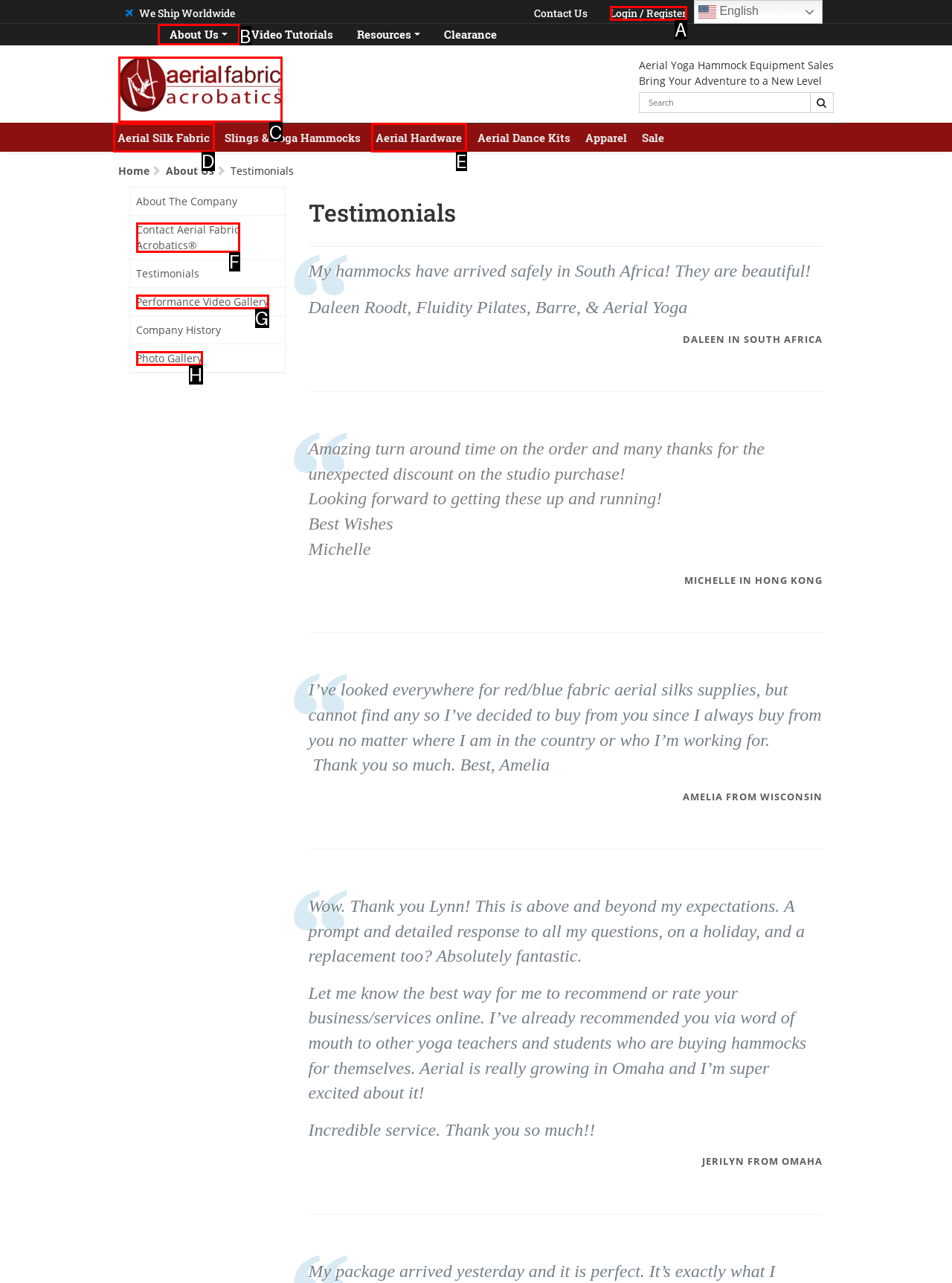Match the option to the description: Performance Video Gallery
State the letter of the correct option from the available choices.

G